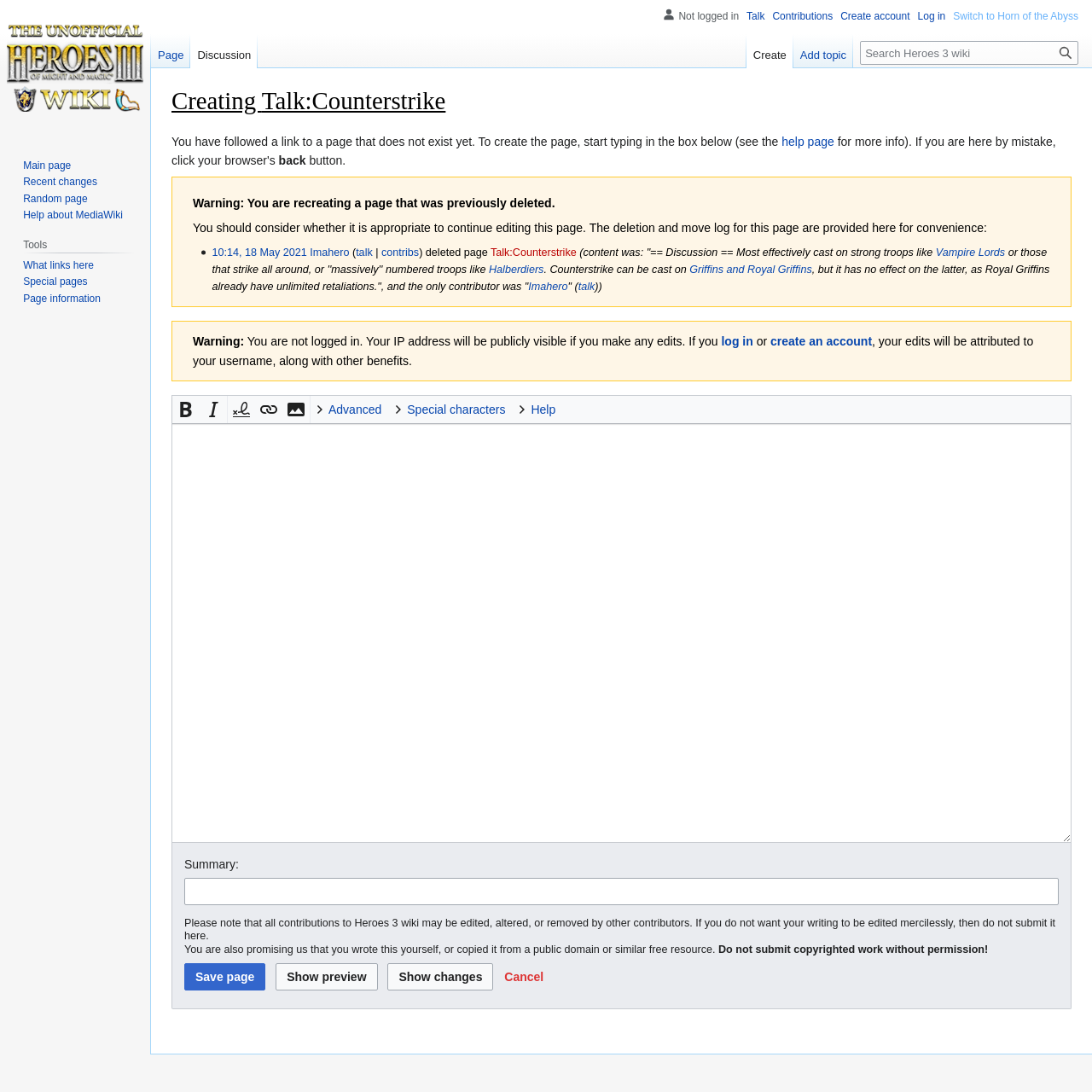Elaborate on the different components and information displayed on the webpage.

This webpage is a wiki page creation interface for the "Heroes 3 wiki" website. At the top, there is a heading that reads "Creating Talk:Counterstrike - Heroes 3 wiki". Below this heading, there are two links, "Jump to navigation" and "Jump to search", which are positioned side by side.

The main content area is divided into several sections. The first section informs the user that the page they are trying to create does not exist yet and provides a text box to start creating the page. There is also a help link and a warning message about recreating a previously deleted page.

Below this section, there is a list of links related to the page's deletion and move log, including the date, time, and username of the person who deleted the page. 

On the right side of the page, there are several buttons and links, including formatting options for the text editor, such as "Bold", "Italic", and "Link", as well as a "Summary" text box and a "Save page" button.

At the bottom of the page, there are several navigation menus, including "Personal tools", "Namespaces", "Views", and "Tools", which provide links to various parts of the wiki website. There is also a search box at the top right corner of the page.

Throughout the page, there are several warnings and notices, including a warning about not being logged in and a notice about the wiki's content policy.